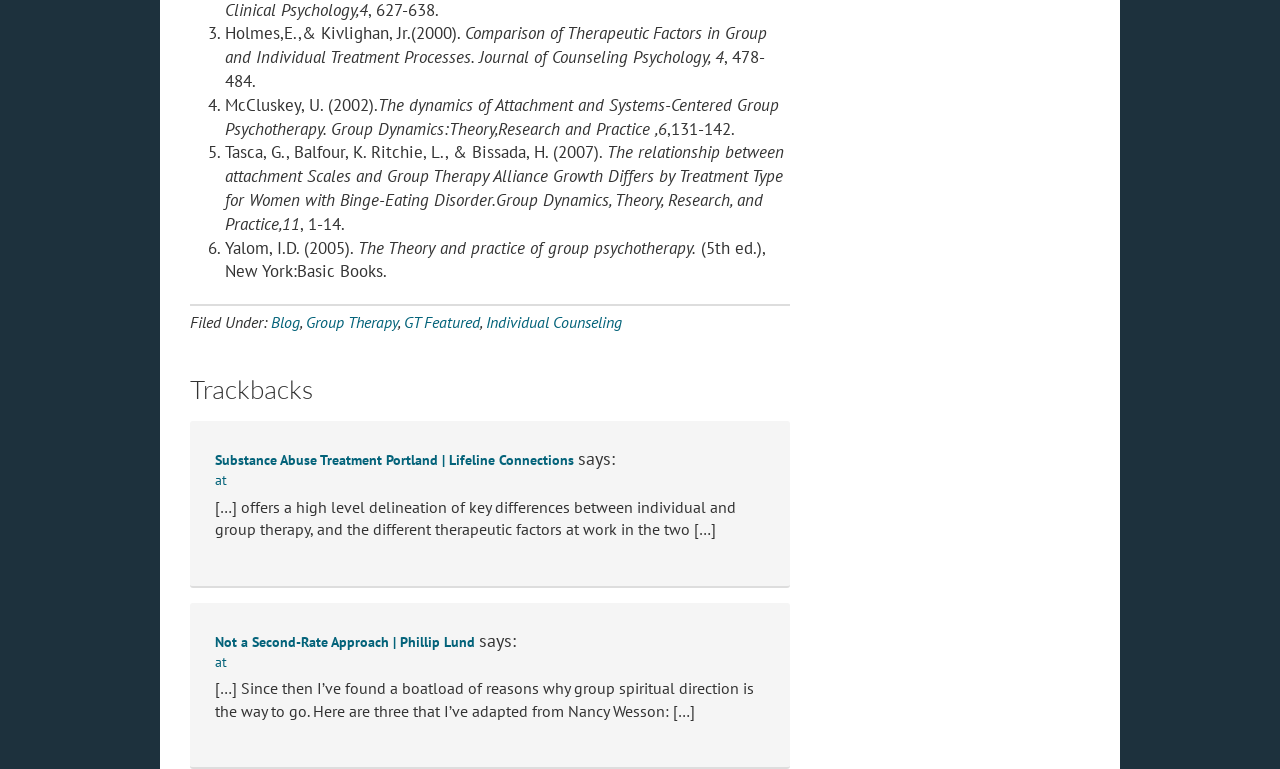With reference to the screenshot, provide a detailed response to the question below:
What is the name of the website mentioned in the first trackback?

I found the answer by looking at the first trackback, which mentions 'Substance Abuse Treatment Portland | Lifeline Connections' as the website.